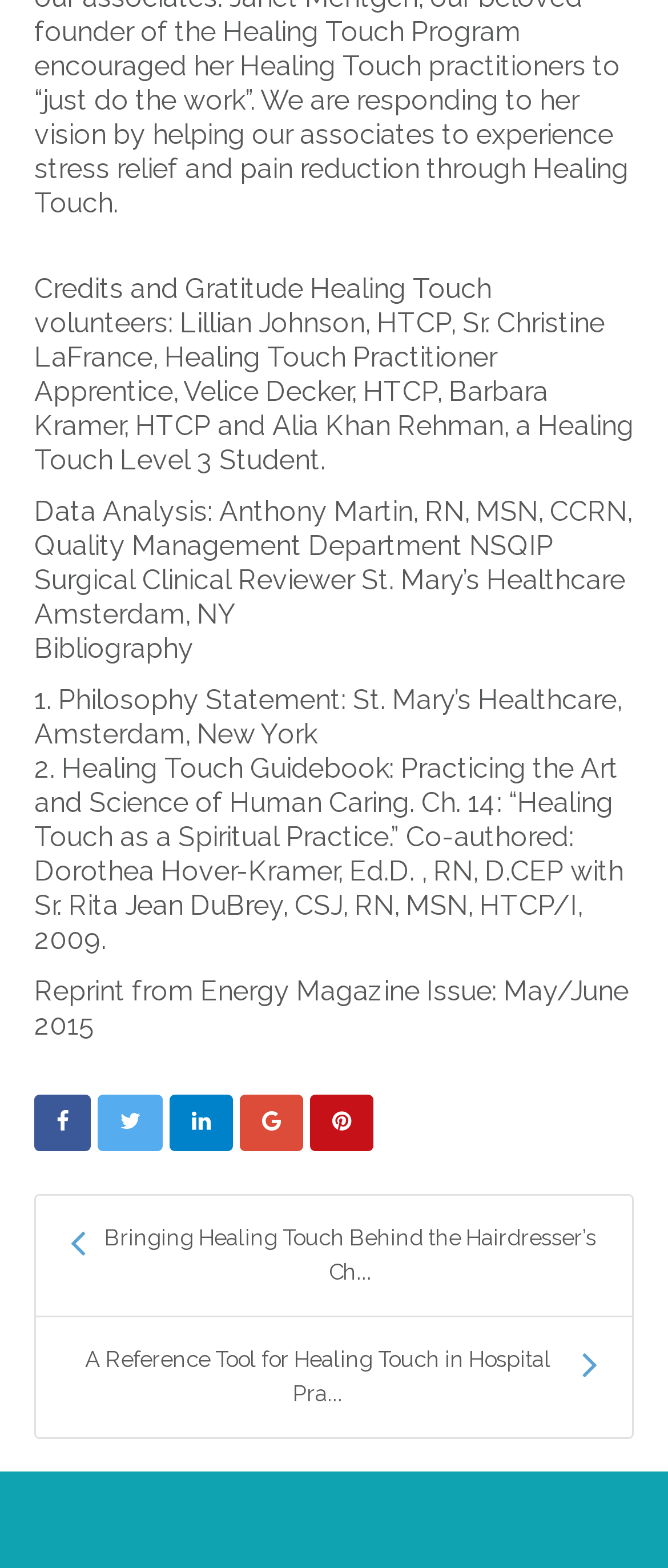Answer this question using a single word or a brief phrase:
How many links are on this webpage?

8